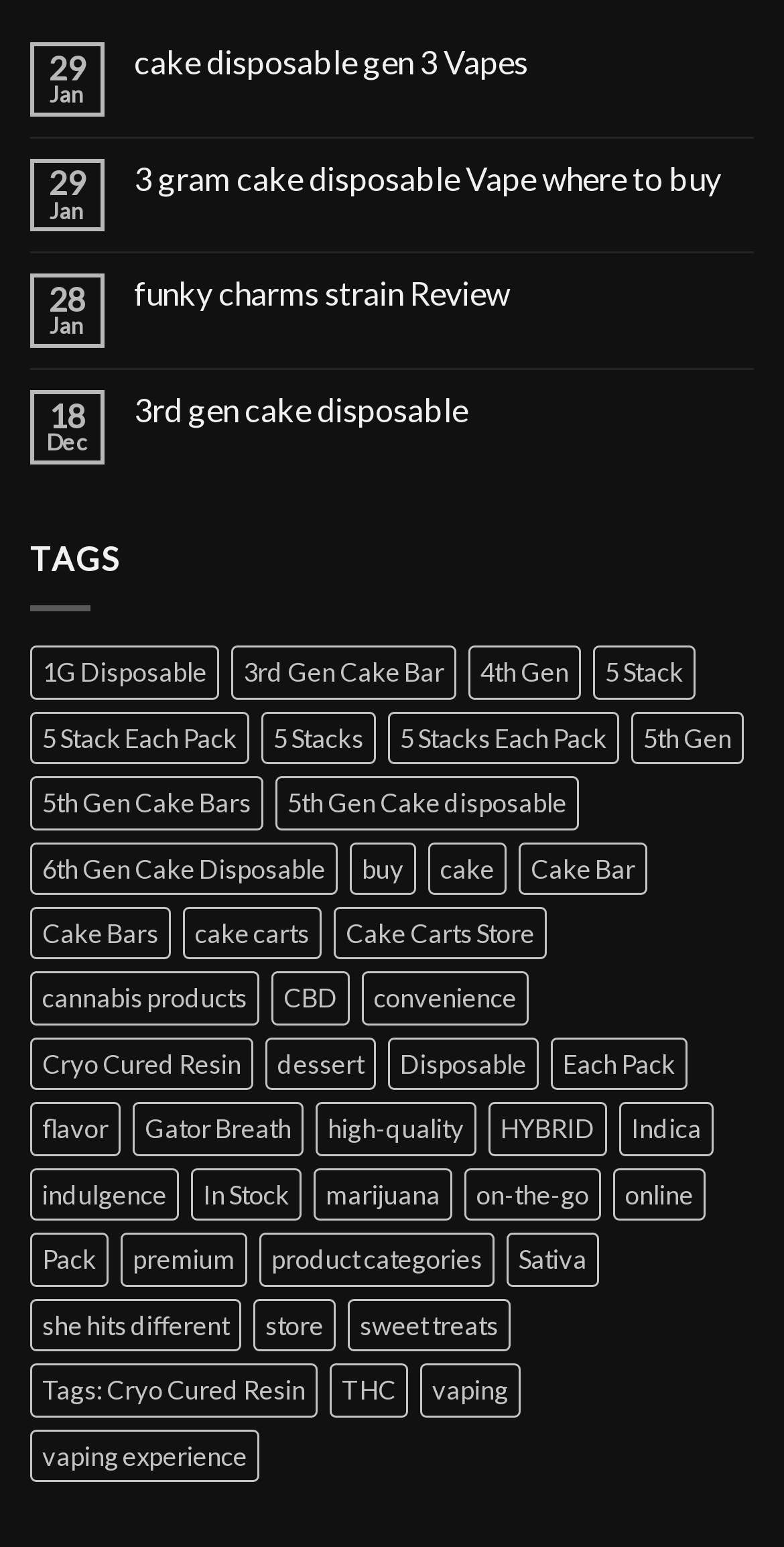Identify the bounding box coordinates of the area that should be clicked in order to complete the given instruction: "view '1G Disposable' products". The bounding box coordinates should be four float numbers between 0 and 1, i.e., [left, top, right, bottom].

[0.038, 0.417, 0.279, 0.452]